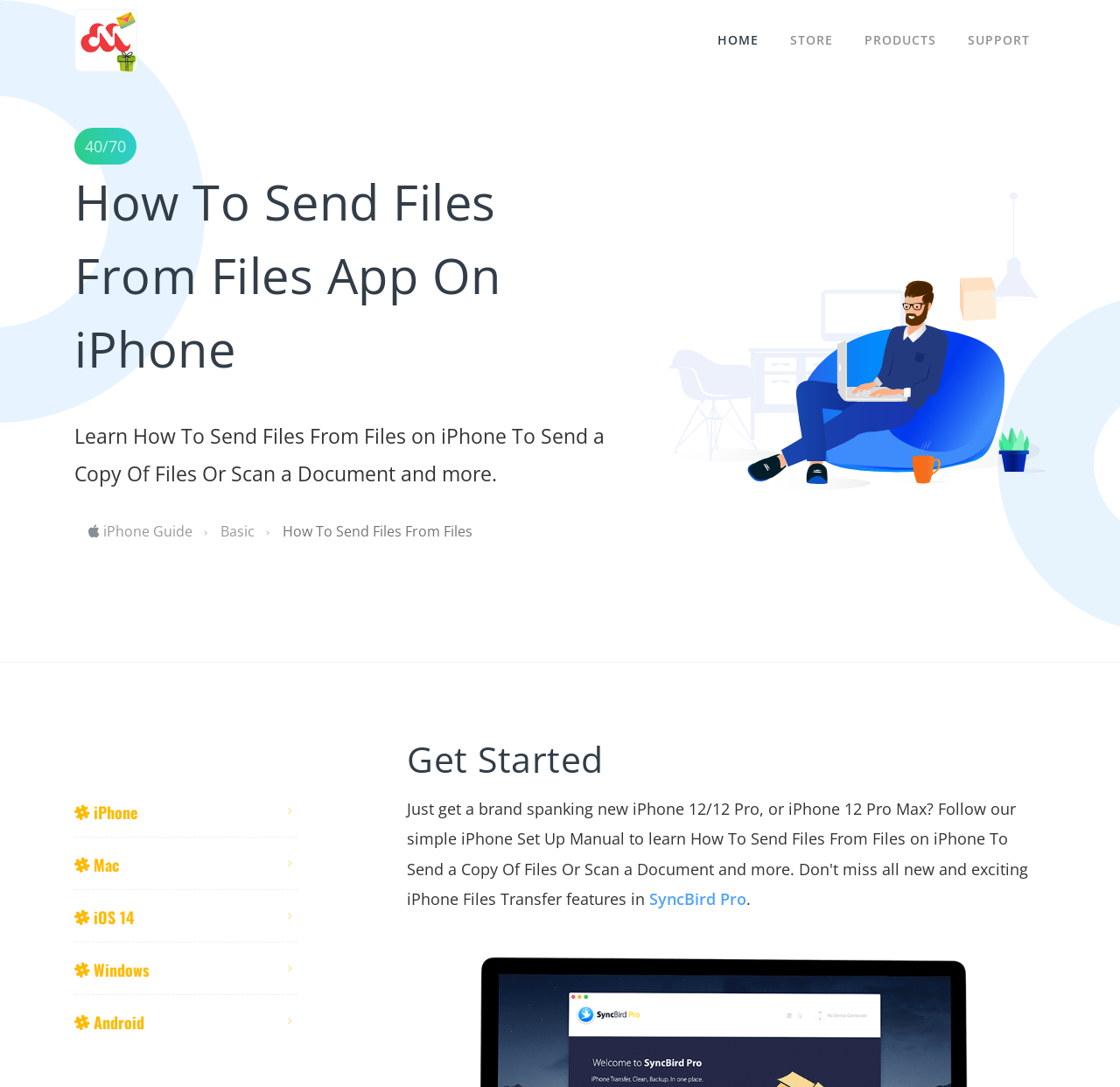How many links are there in the breadcrumb navigation?
Look at the image and answer the question with a single word or phrase.

3